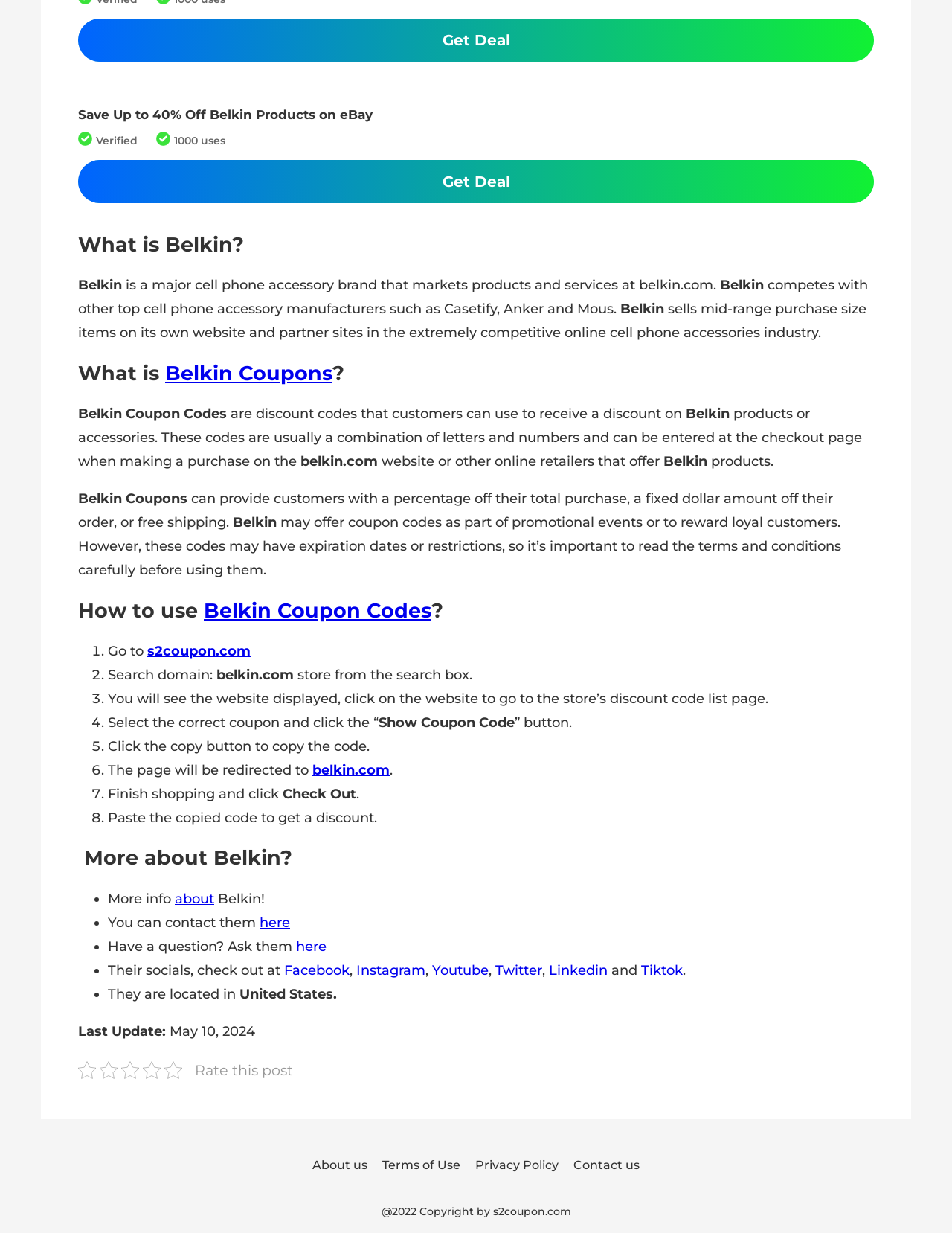Please specify the bounding box coordinates of the region to click in order to perform the following instruction: "Follow Belkin on Facebook".

[0.298, 0.78, 0.367, 0.793]